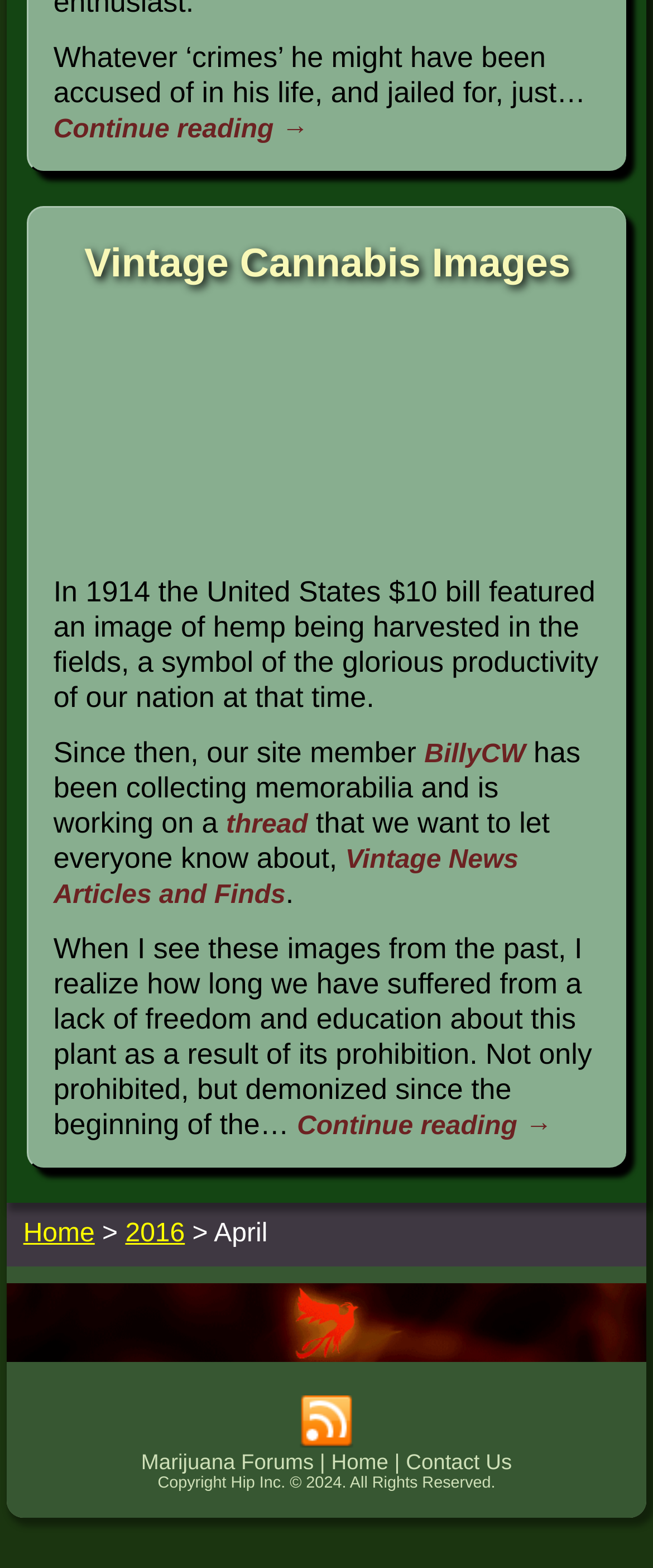Specify the bounding box coordinates of the element's region that should be clicked to achieve the following instruction: "Contact Us". The bounding box coordinates consist of four float numbers between 0 and 1, in the format [left, top, right, bottom].

[0.622, 0.925, 0.784, 0.941]